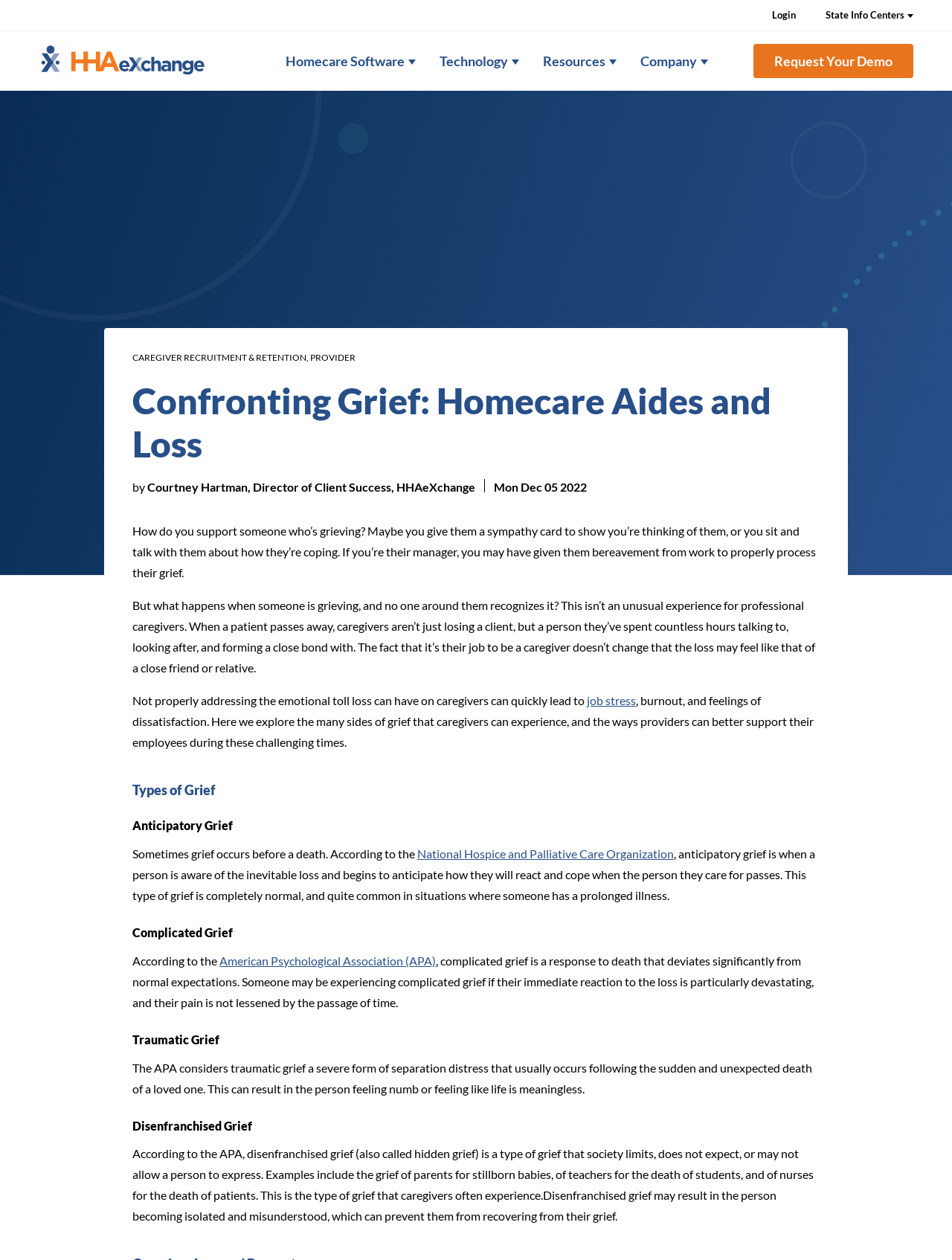What is the topic of this webpage?
Look at the image and respond with a one-word or short phrase answer.

Grief and caregivers